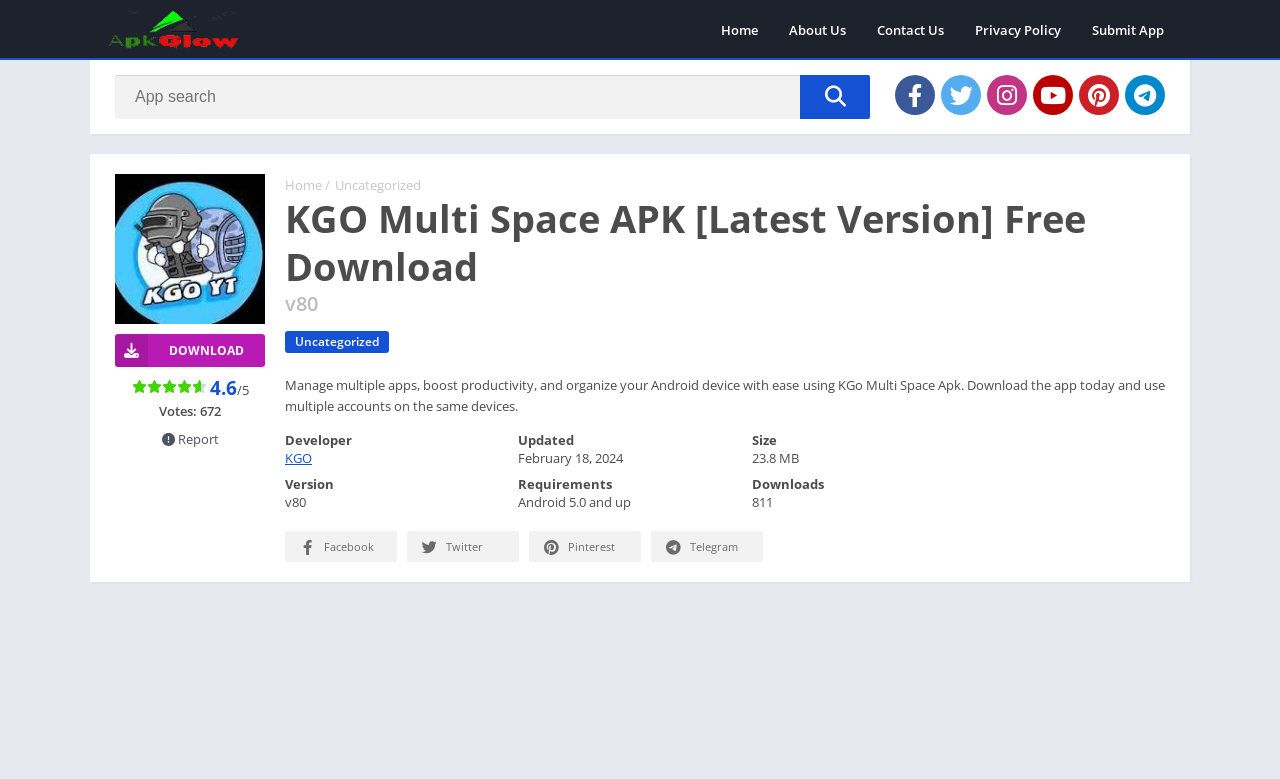Respond with a single word or short phrase to the following question: 
What is the latest version of KGO Multi Space APK?

v80